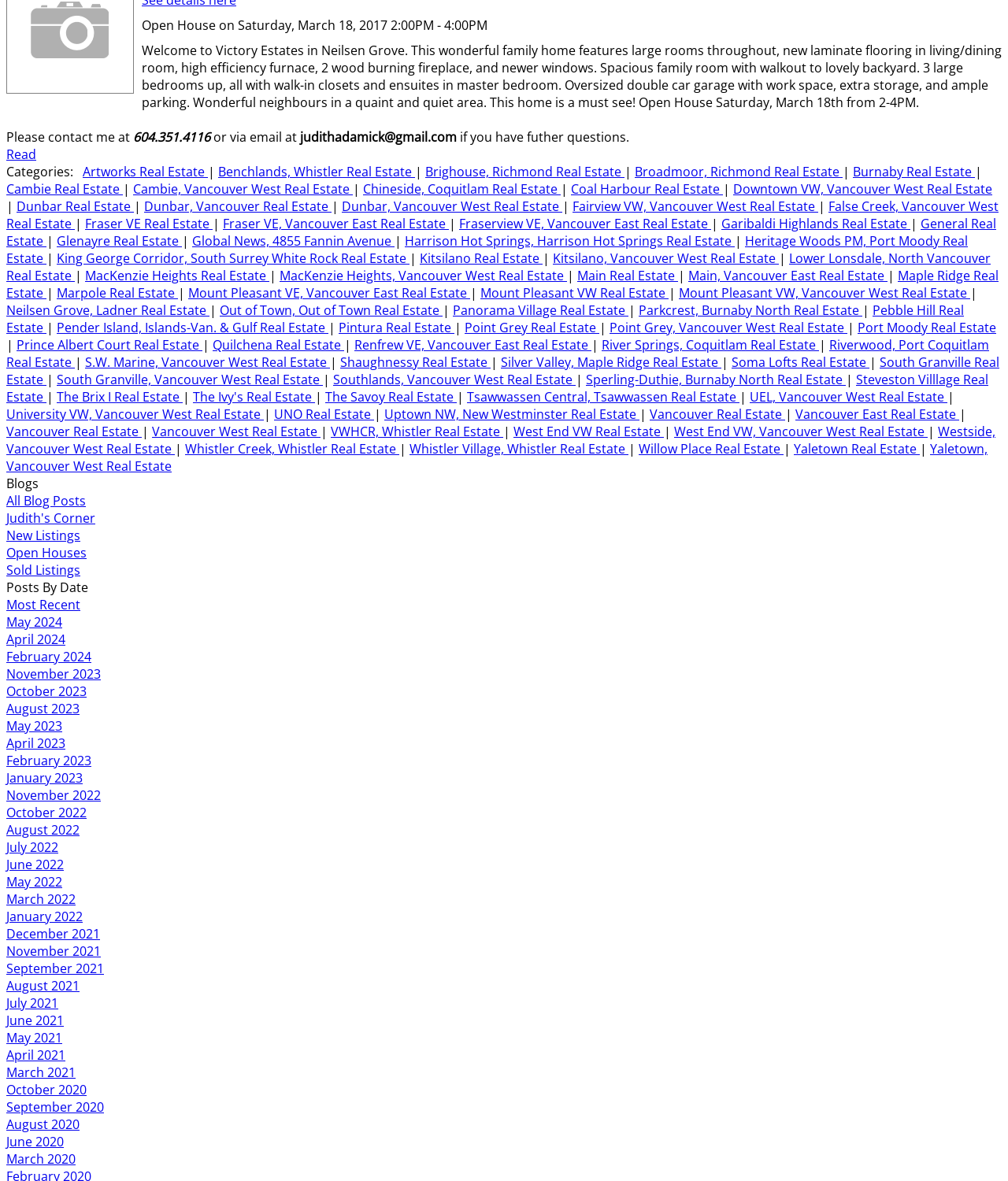Answer the question in a single word or phrase:
Who is the real estate agent?

Judith Adamick